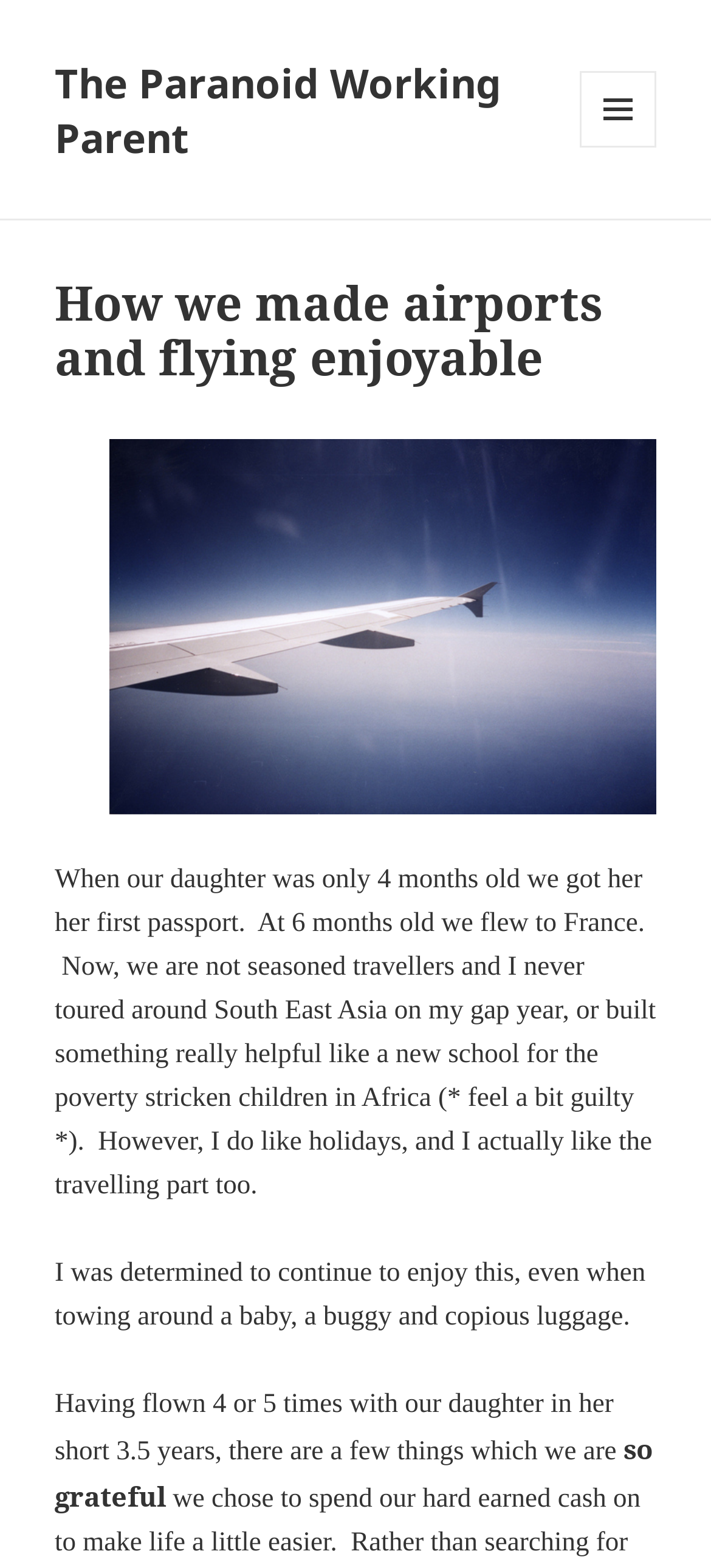How old was the author's daughter when they got her first passport?
Please respond to the question thoroughly and include all relevant details.

According to the text 'When our daughter was only 4 months old we got her her first passport.', the author's daughter was 4 months old when they got her first passport.